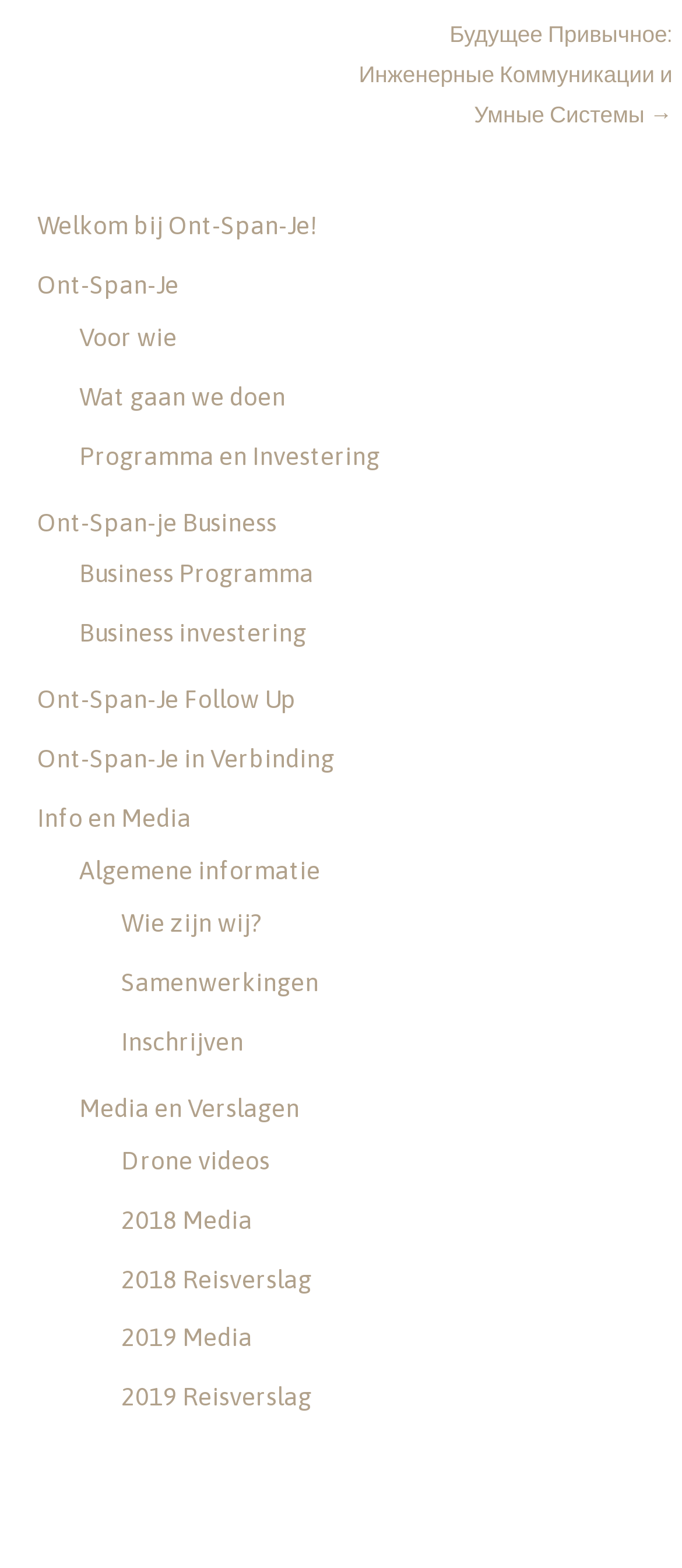How many main sections are there?
Use the information from the image to give a detailed answer to the question.

There are two main sections on the webpage, one is the navigation section and the other is the complementary section which contains various links to different pages.